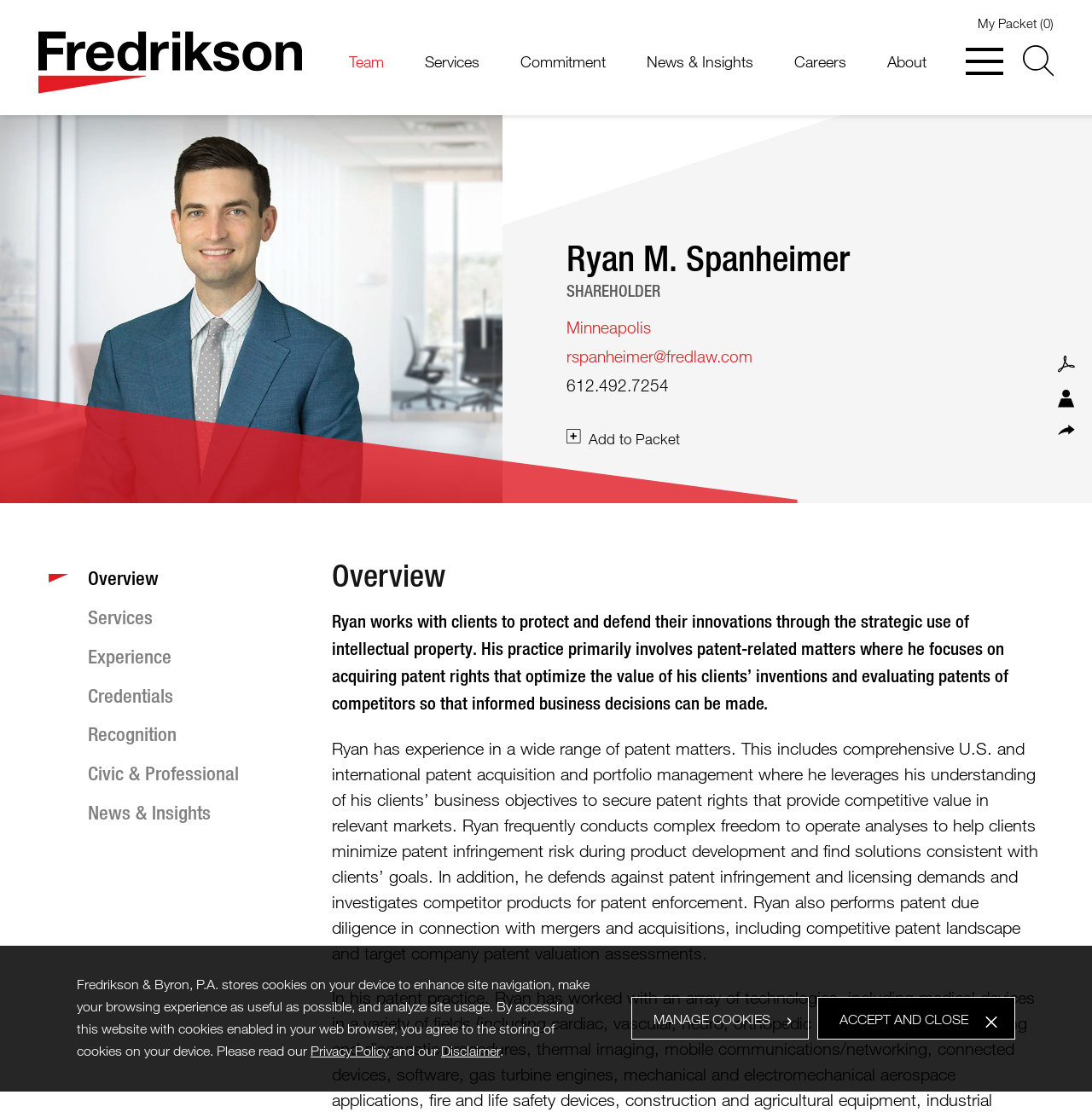Can you determine the bounding box coordinates of the area that needs to be clicked to fulfill the following instruction: "Add to packet"?

[0.519, 0.383, 0.778, 0.402]